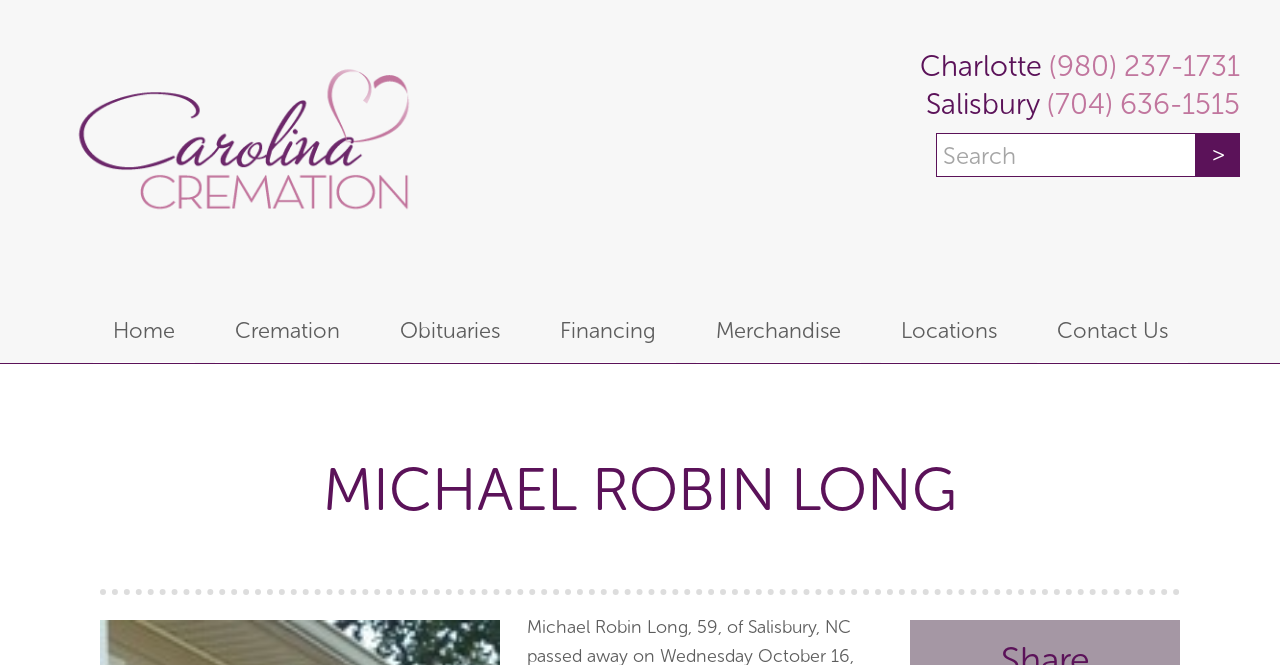Provide the bounding box for the UI element matching this description: "value=">"".

[0.934, 0.201, 0.969, 0.267]